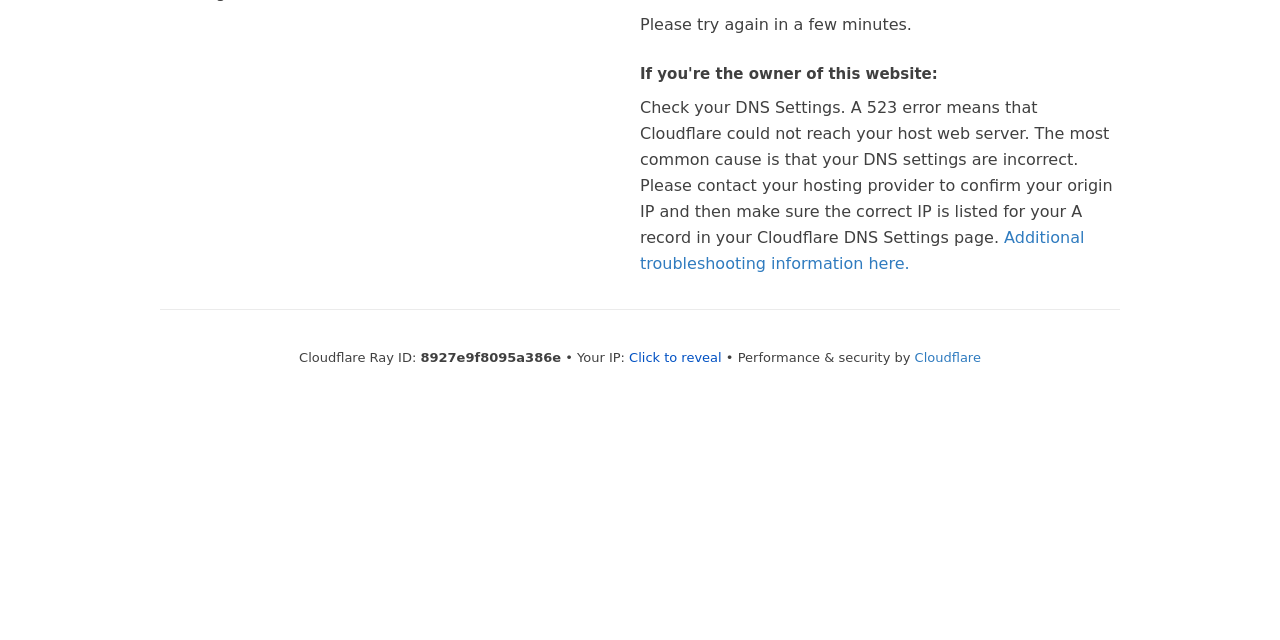Based on the provided description, "Additional troubleshooting information here.", find the bounding box of the corresponding UI element in the screenshot.

[0.5, 0.356, 0.847, 0.426]